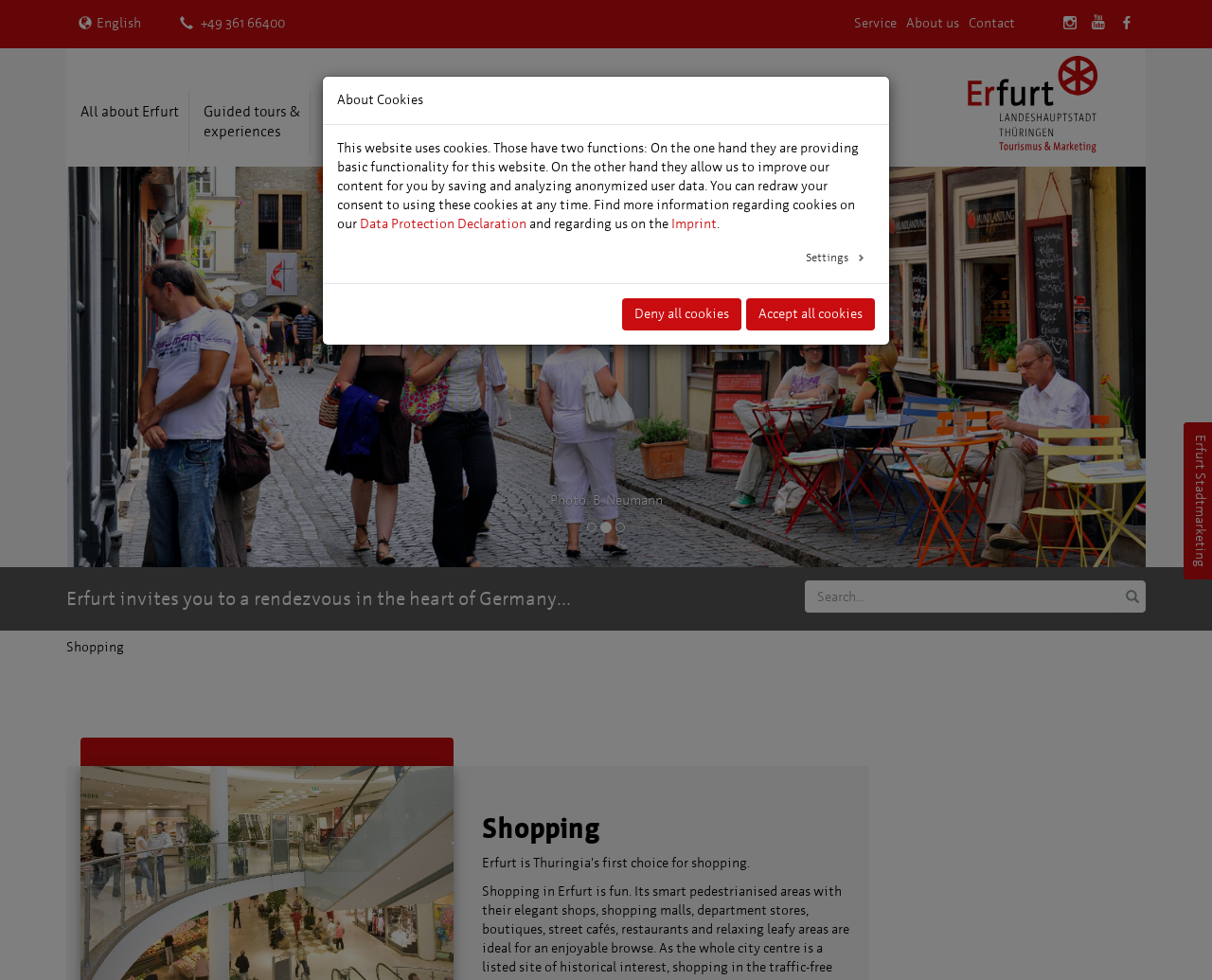Extract the bounding box coordinates for the UI element described as: "Accommodation &packages".

[0.256, 0.09, 0.373, 0.16]